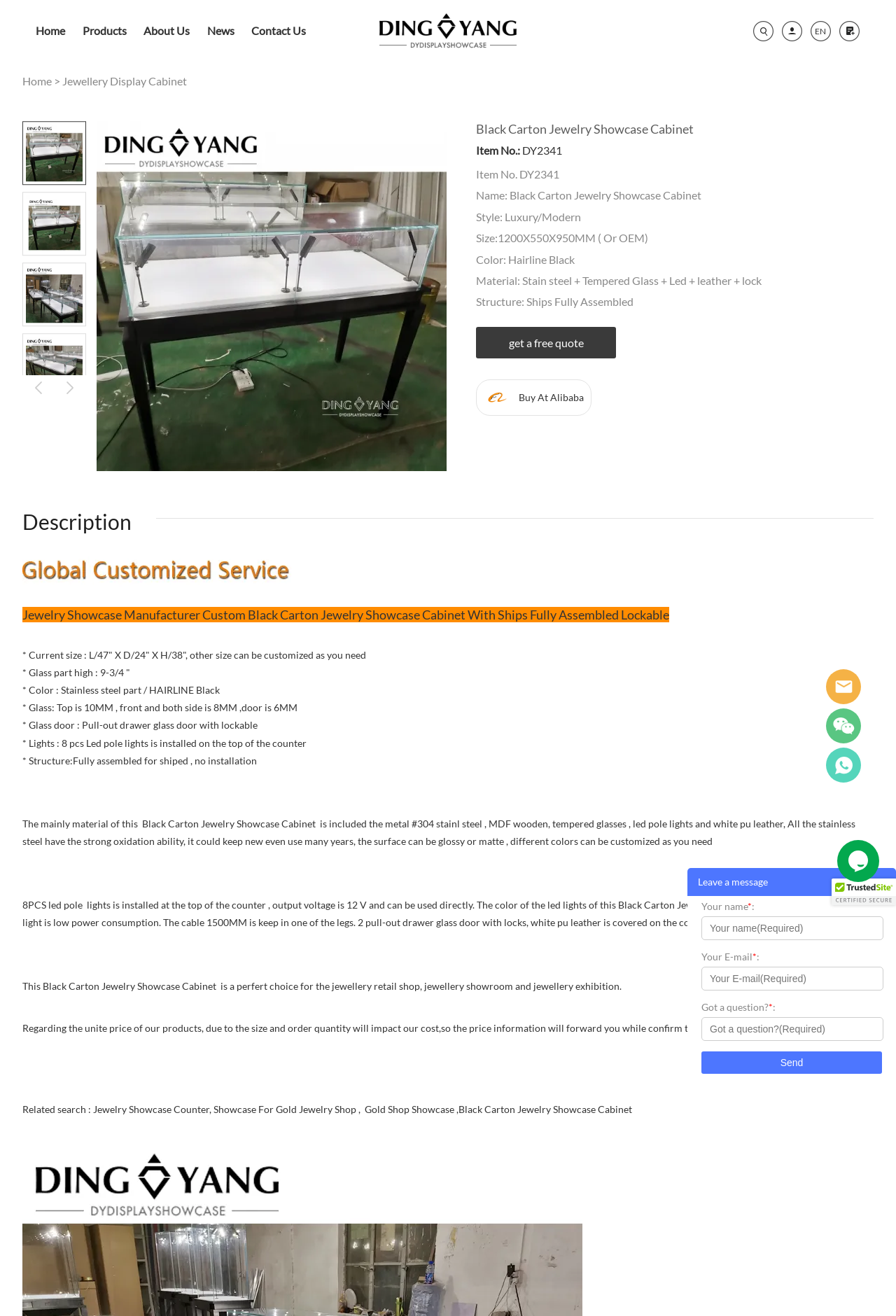Use a single word or phrase to respond to the question:
What is the feature of the glass door?

Pull-out drawer glass door with lockable